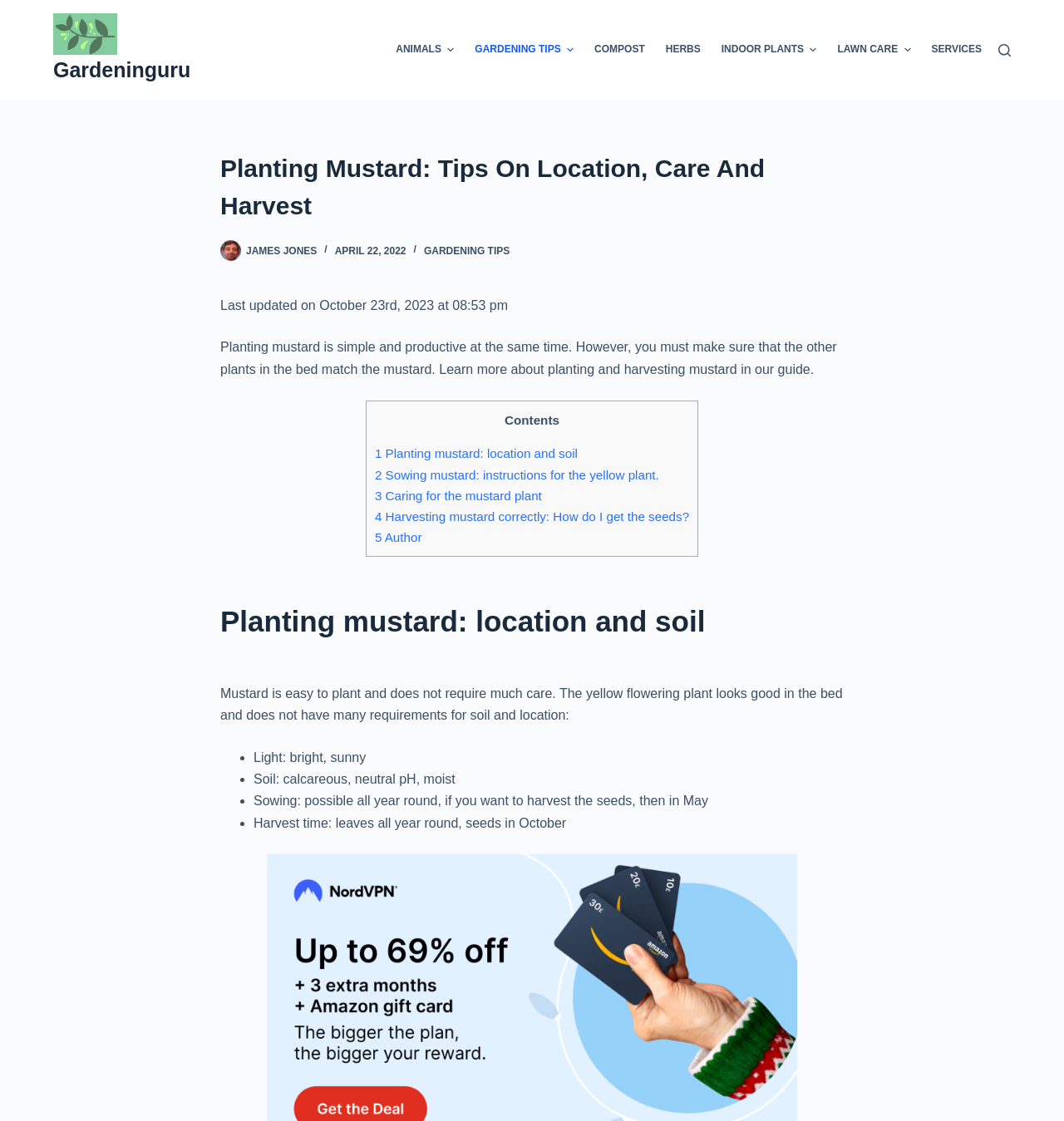Identify the bounding box coordinates for the element that needs to be clicked to fulfill this instruction: "Click on the 'GARDENING TIPS' menu item". Provide the coordinates in the format of four float numbers between 0 and 1: [left, top, right, bottom].

[0.437, 0.0, 0.549, 0.089]